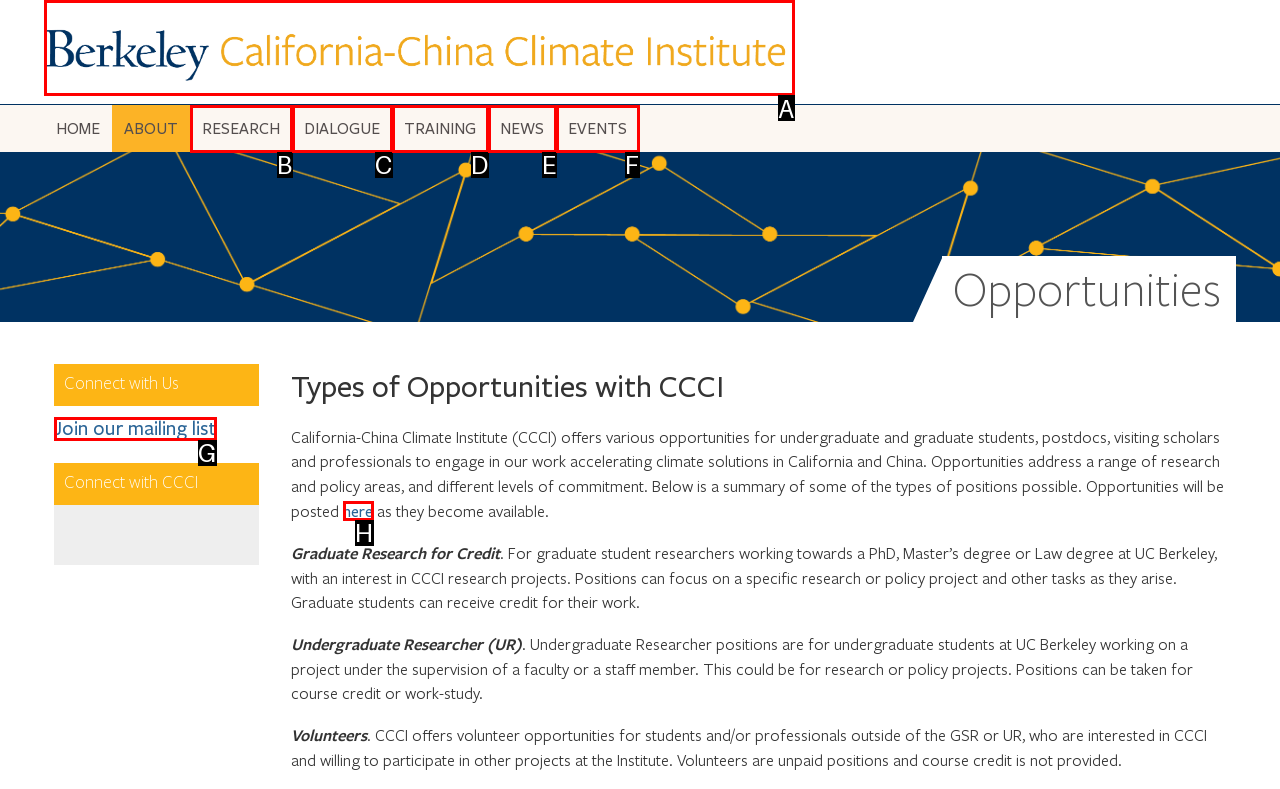From the options presented, which lettered element matches this description: Join our mailing list
Reply solely with the letter of the matching option.

G